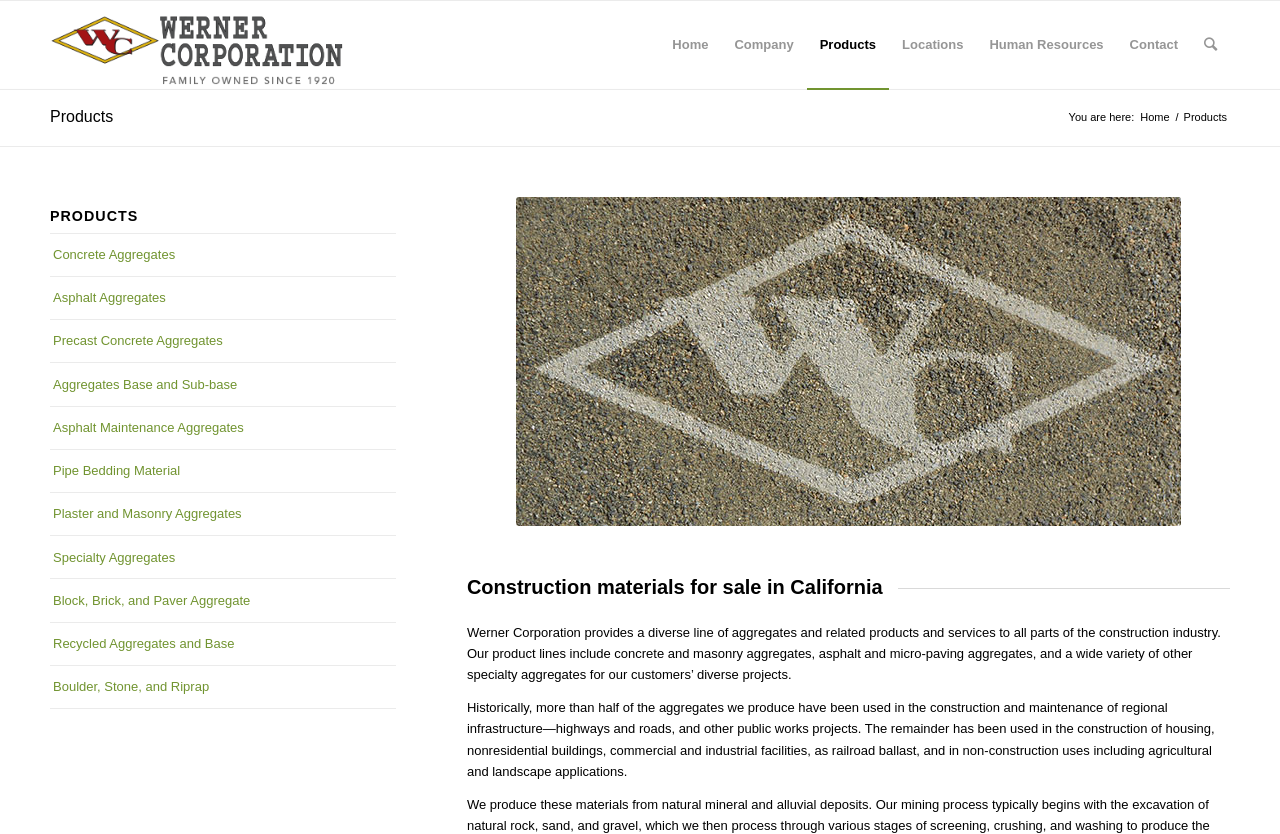Find the bounding box coordinates of the clickable region needed to perform the following instruction: "Click on the 'Concrete Aggregates' link". The coordinates should be provided as four float numbers between 0 and 1, i.e., [left, top, right, bottom].

[0.039, 0.28, 0.309, 0.331]